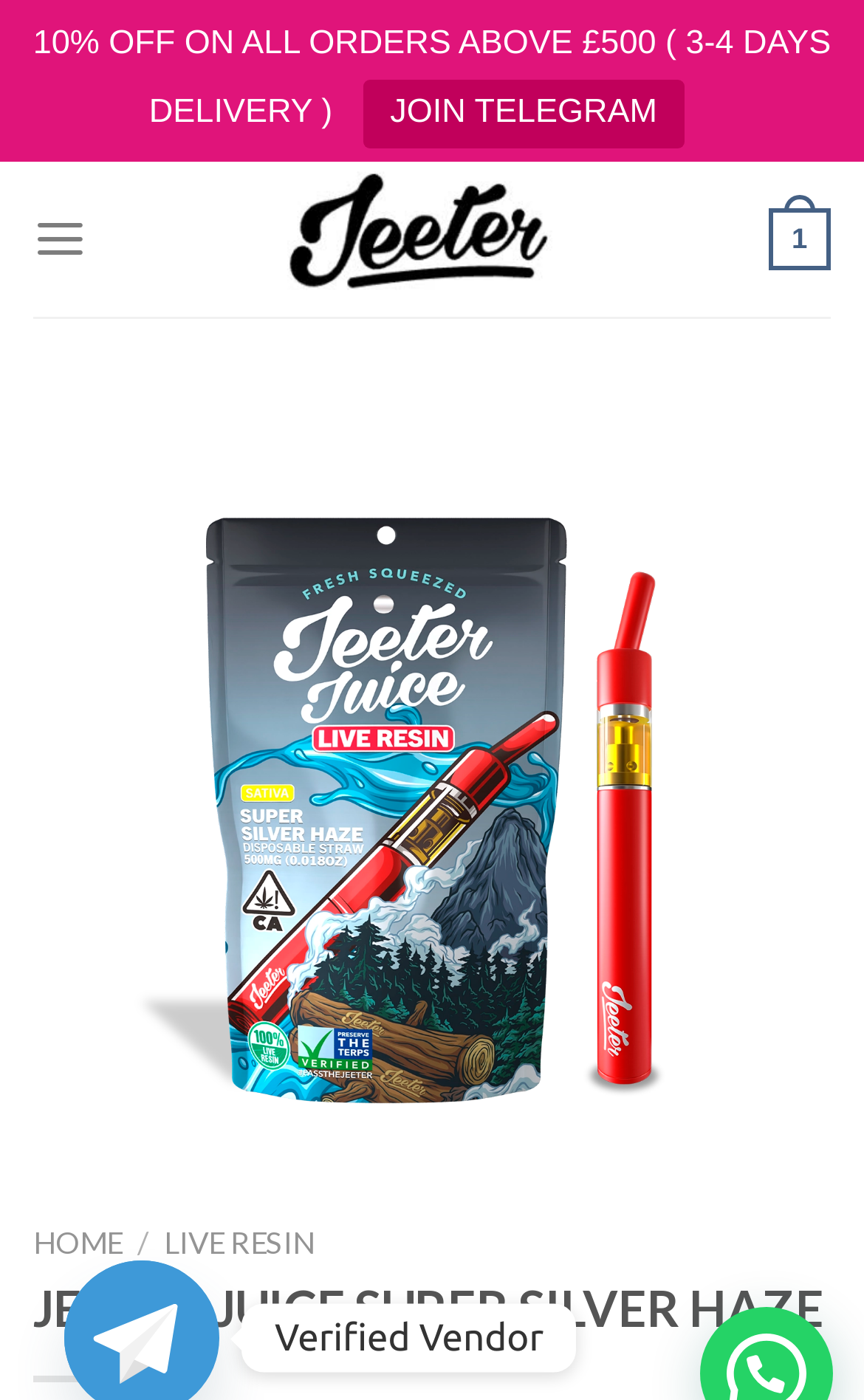Analyze the image and provide a detailed answer to the question: What is the discount on all orders above £500?

The discount is mentioned in the static text at the top of the page, which says '10% OFF ON ALL ORDERS ABOVE £500 ( 3-4 DAYS DELIVERY )'.